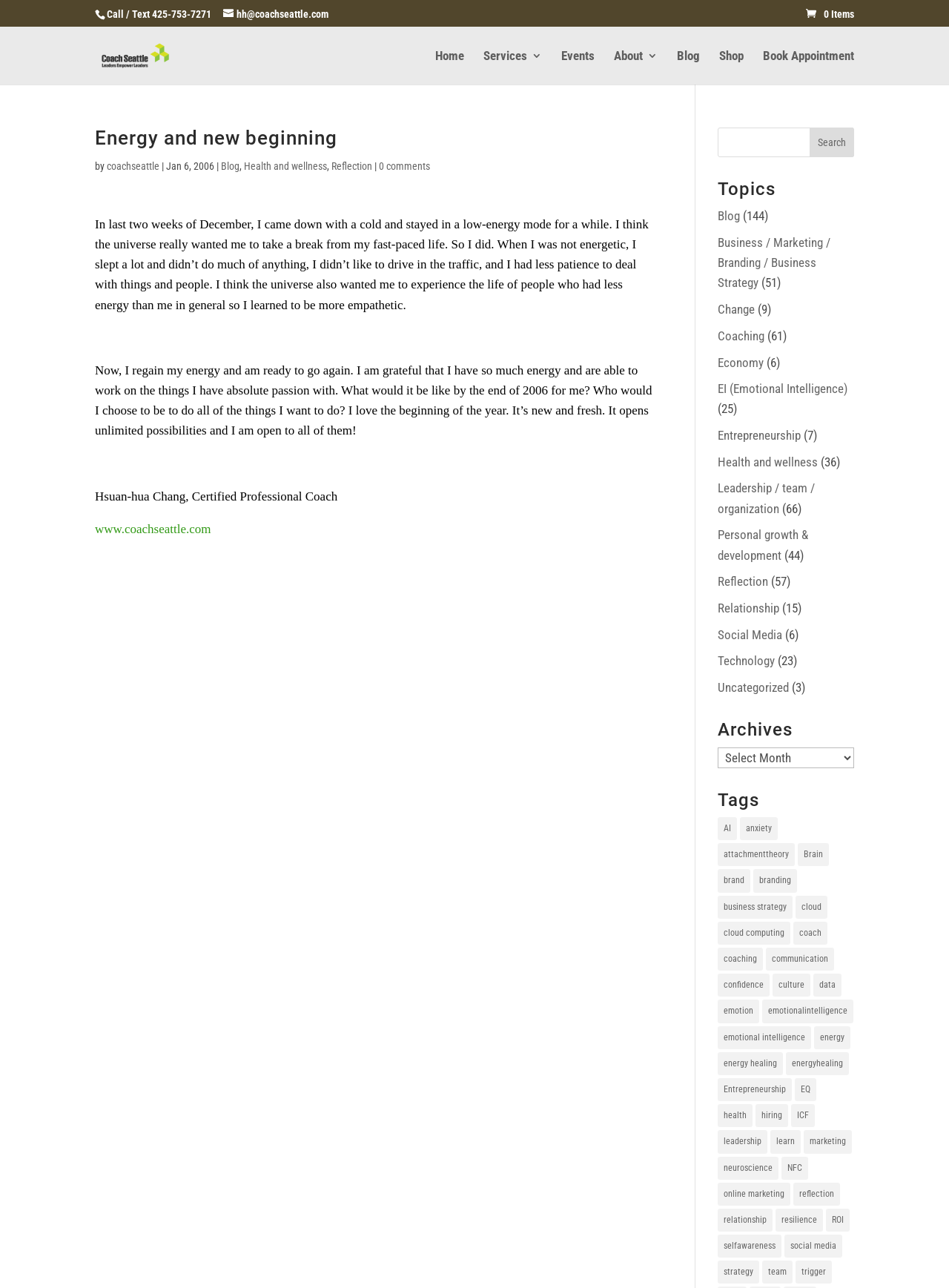Please give the bounding box coordinates of the area that should be clicked to fulfill the following instruction: "View events". The coordinates should be in the format of four float numbers from 0 to 1, i.e., [left, top, right, bottom].

[0.591, 0.039, 0.627, 0.066]